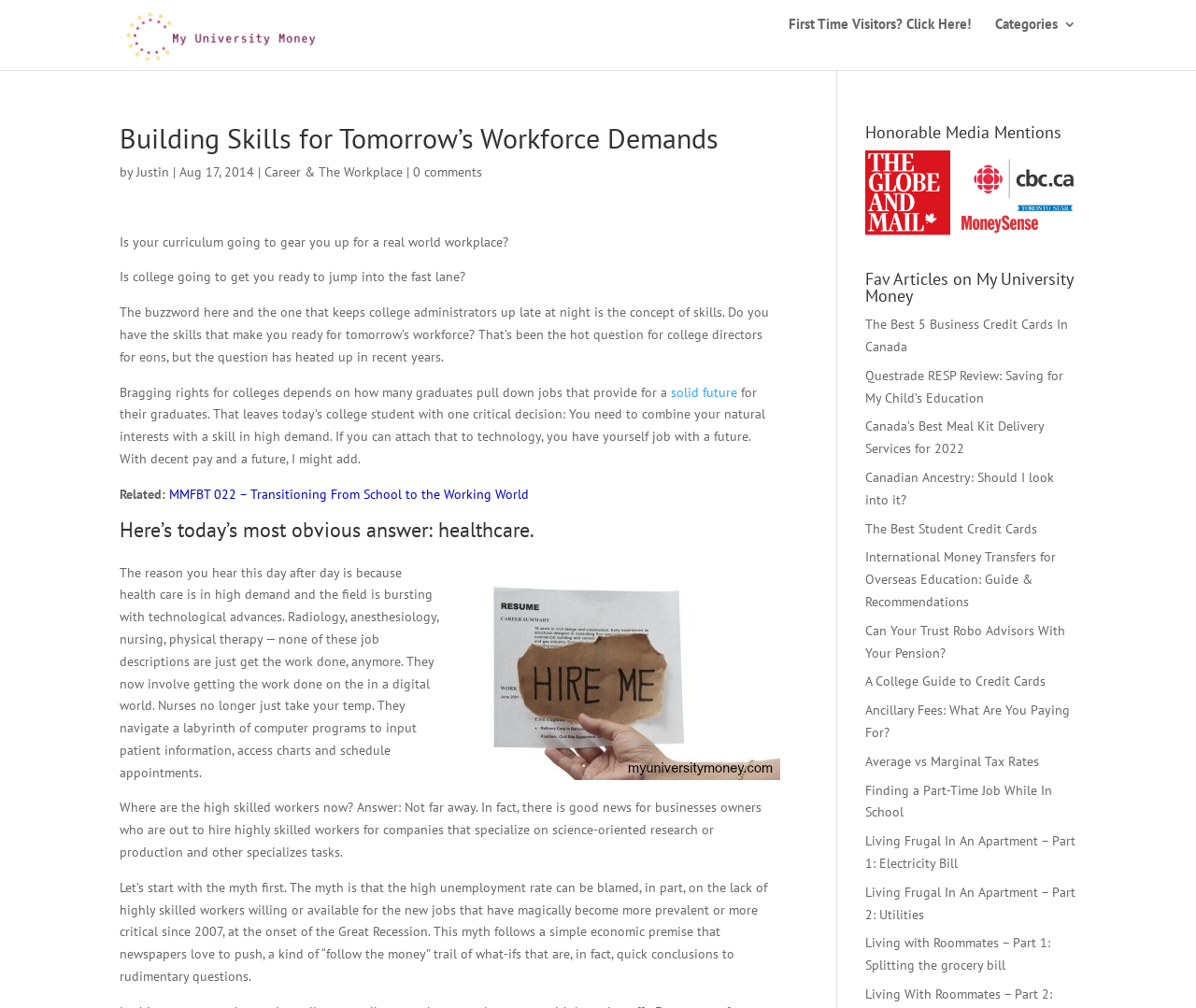Please indicate the bounding box coordinates for the clickable area to complete the following task: "Check out 'Honorable Media Mentions'". The coordinates should be specified as four float numbers between 0 and 1, i.e., [left, top, right, bottom].

[0.723, 0.127, 0.9, 0.153]